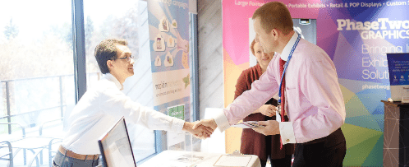Please provide a short answer using a single word or phrase for the question:
What is the name of the company featured on the display board?

PhaseTwo Graphics